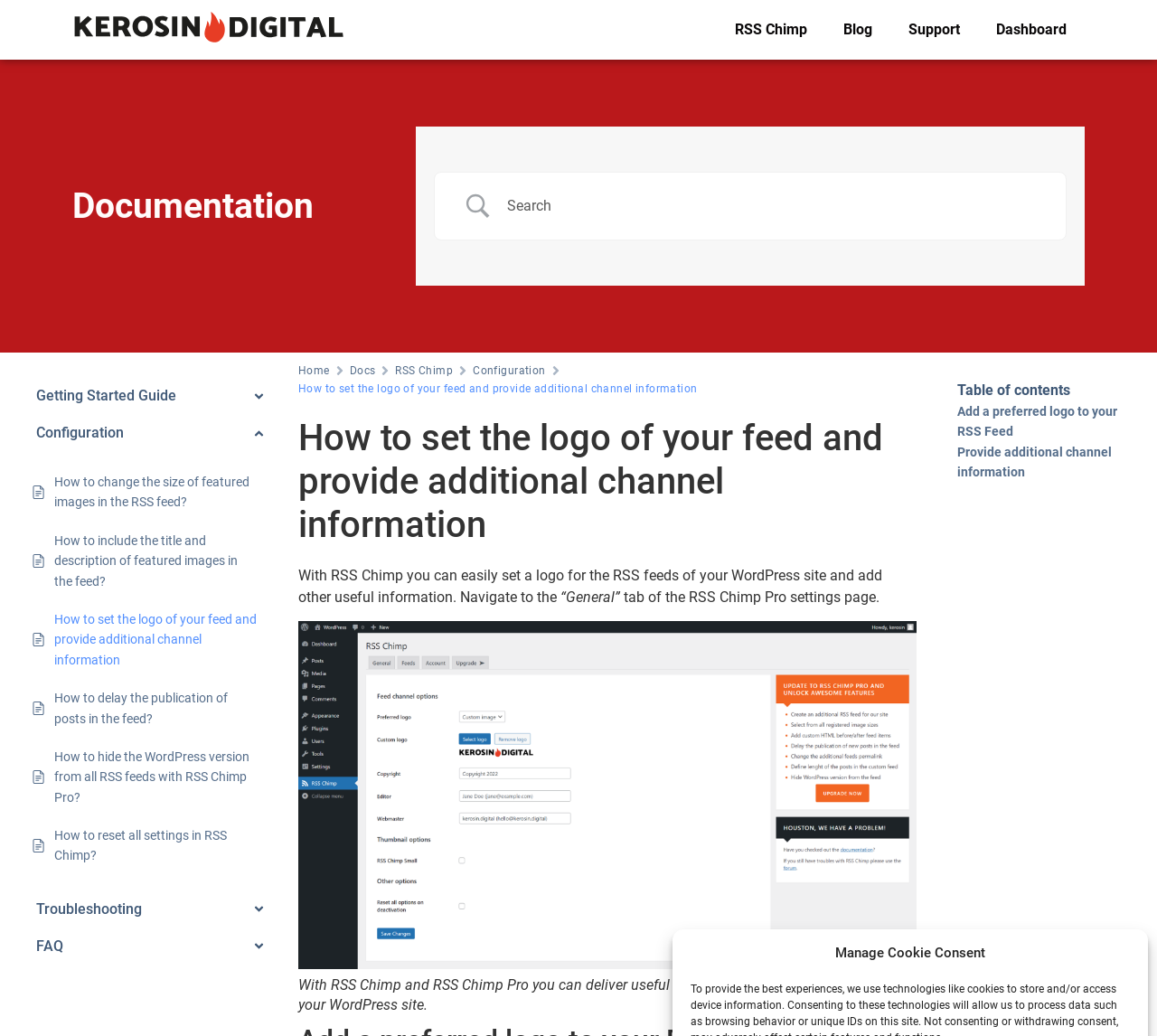Determine the bounding box for the HTML element described here: "Before to hike". The coordinates should be given as [left, top, right, bottom] with each number being a float between 0 and 1.

None